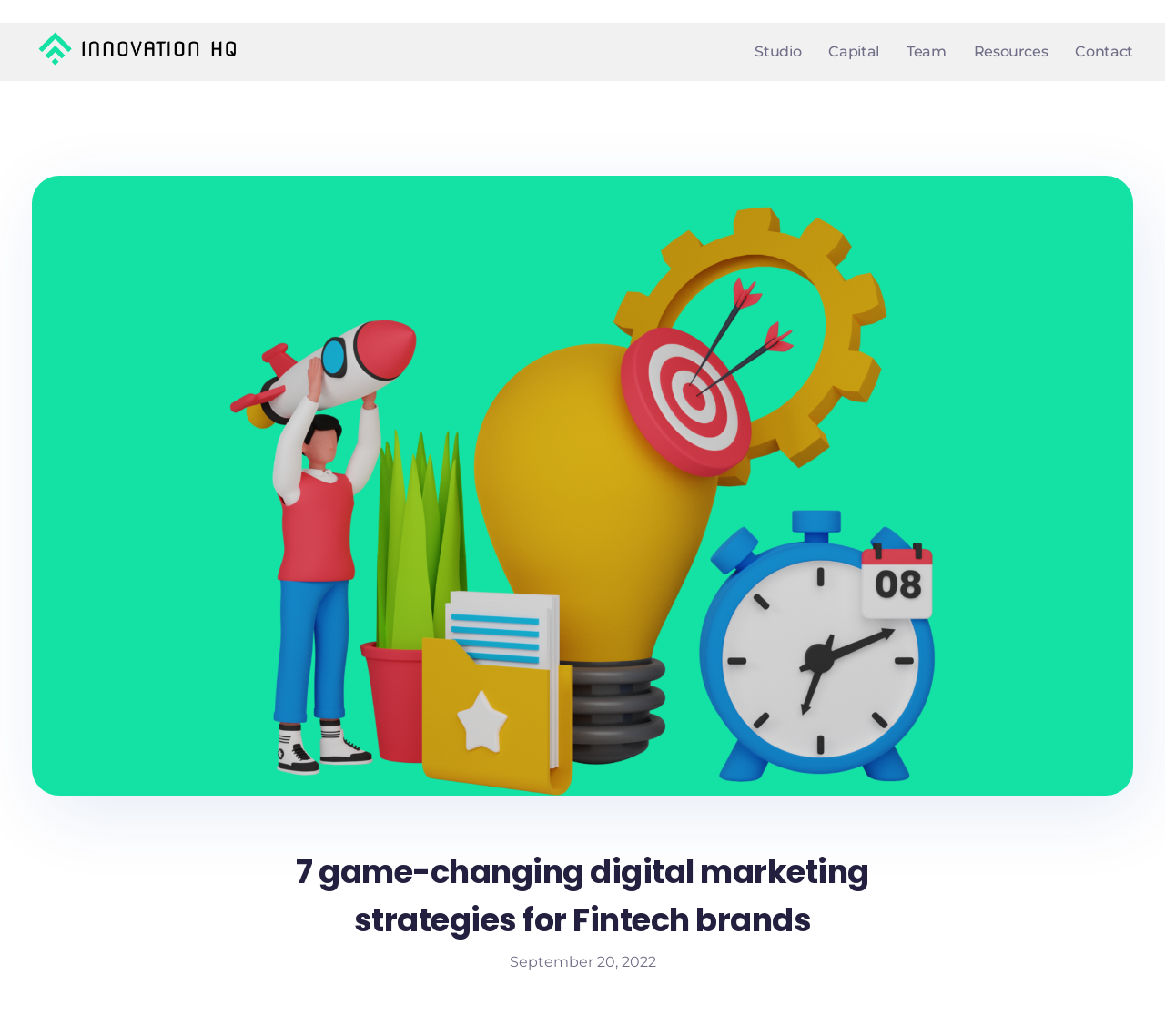Please determine the bounding box coordinates of the element's region to click in order to carry out the following instruction: "view Digital-Marketing-strategies". The coordinates should be four float numbers between 0 and 1, i.e., [left, top, right, bottom].

[0.027, 0.17, 0.973, 0.768]